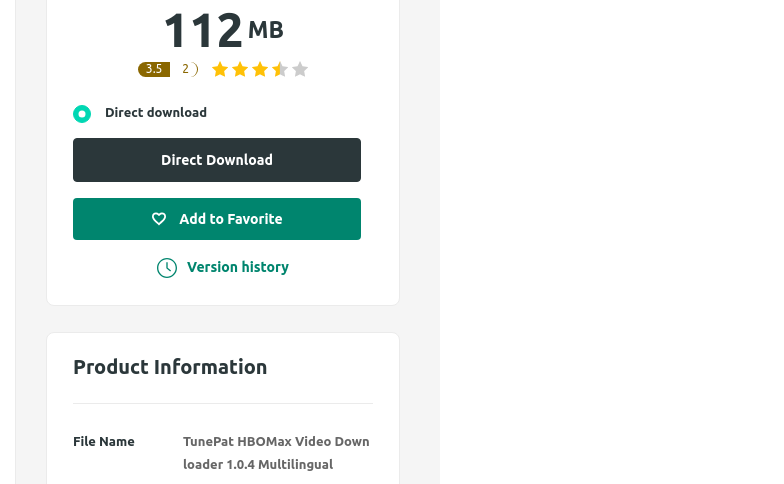Detail everything you observe in the image.

The image presents a section of the TunePat HBOMax Video Downloader interface, highlighting key features and options for users. Prominently displayed is the file size of the software, which is 112 MB, accompanied by a rating of 3.5 stars based on two reviews. Below this, users have the option to initiate a direct download through a clearly marked button. Additionally, there's an option to add the software to favorites and a link to view version history. The section also includes essential product information such as the file name, "TunePat HBOMax Video Downloader 1.0.4 Multilingual," indicating the software’s capability to support multiple languages for a diverse user base. This layout effectively guides users in accessing and downloading the software while providing essential information at a glance.